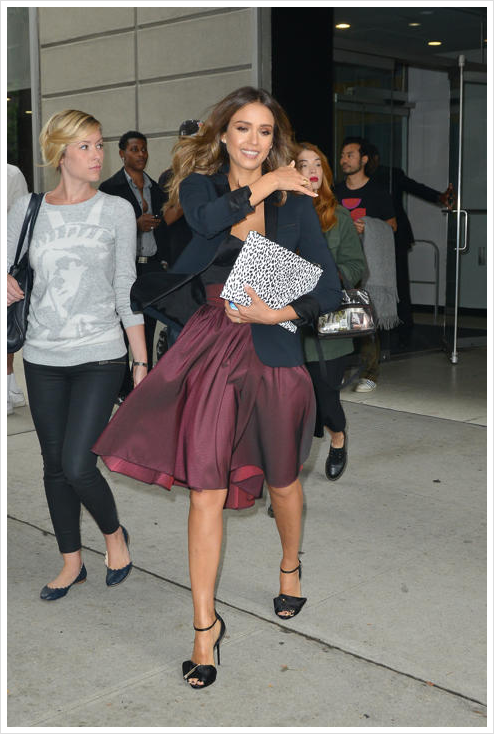How many people are in the foreground?
Please provide a single word or phrase in response based on the screenshot.

Two